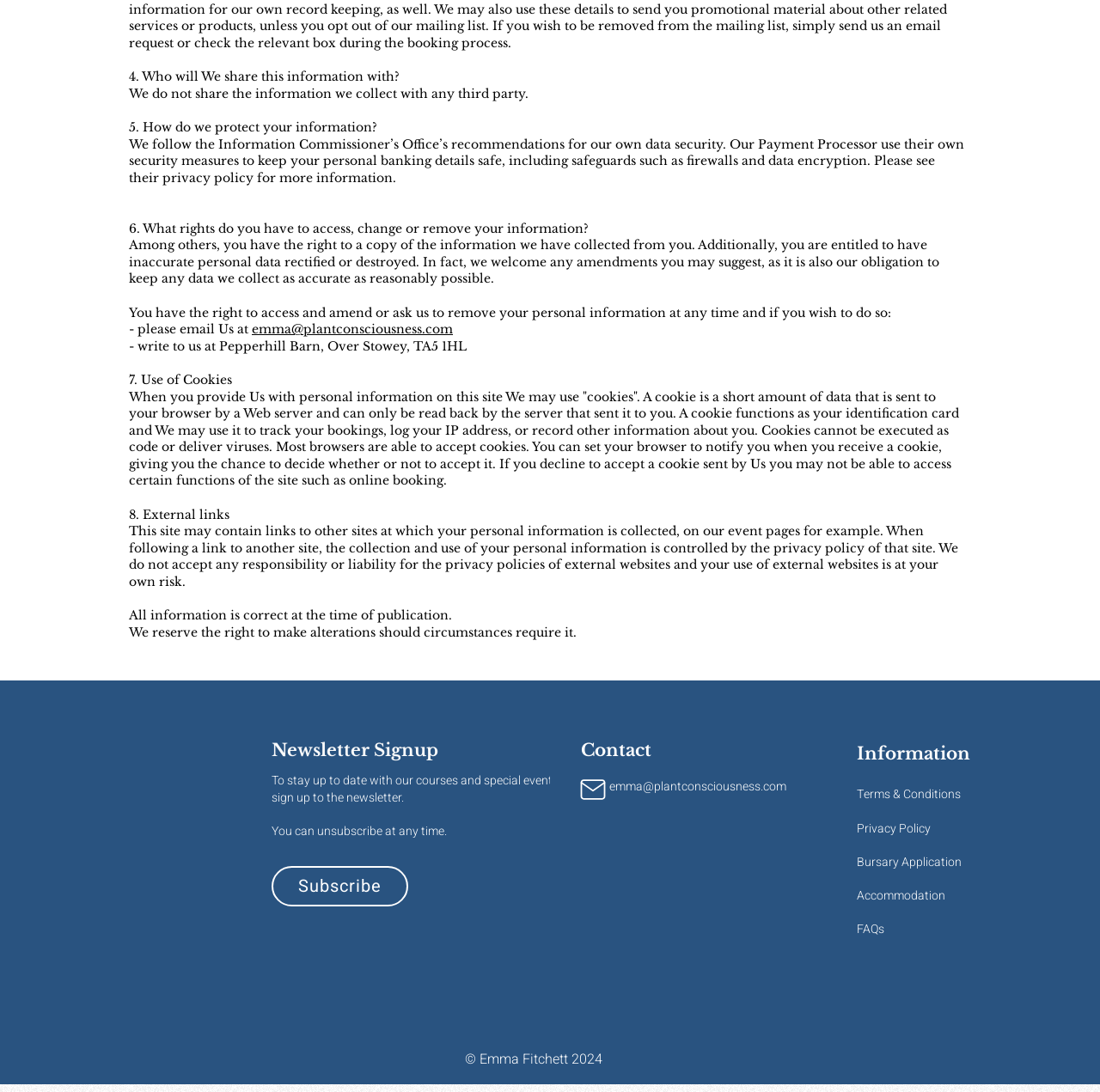Please answer the following question as detailed as possible based on the image: 
What is the website's policy on sharing personal information?

According to the 'Who will we share this information with?' section, the website does not share the collected information with any third party.